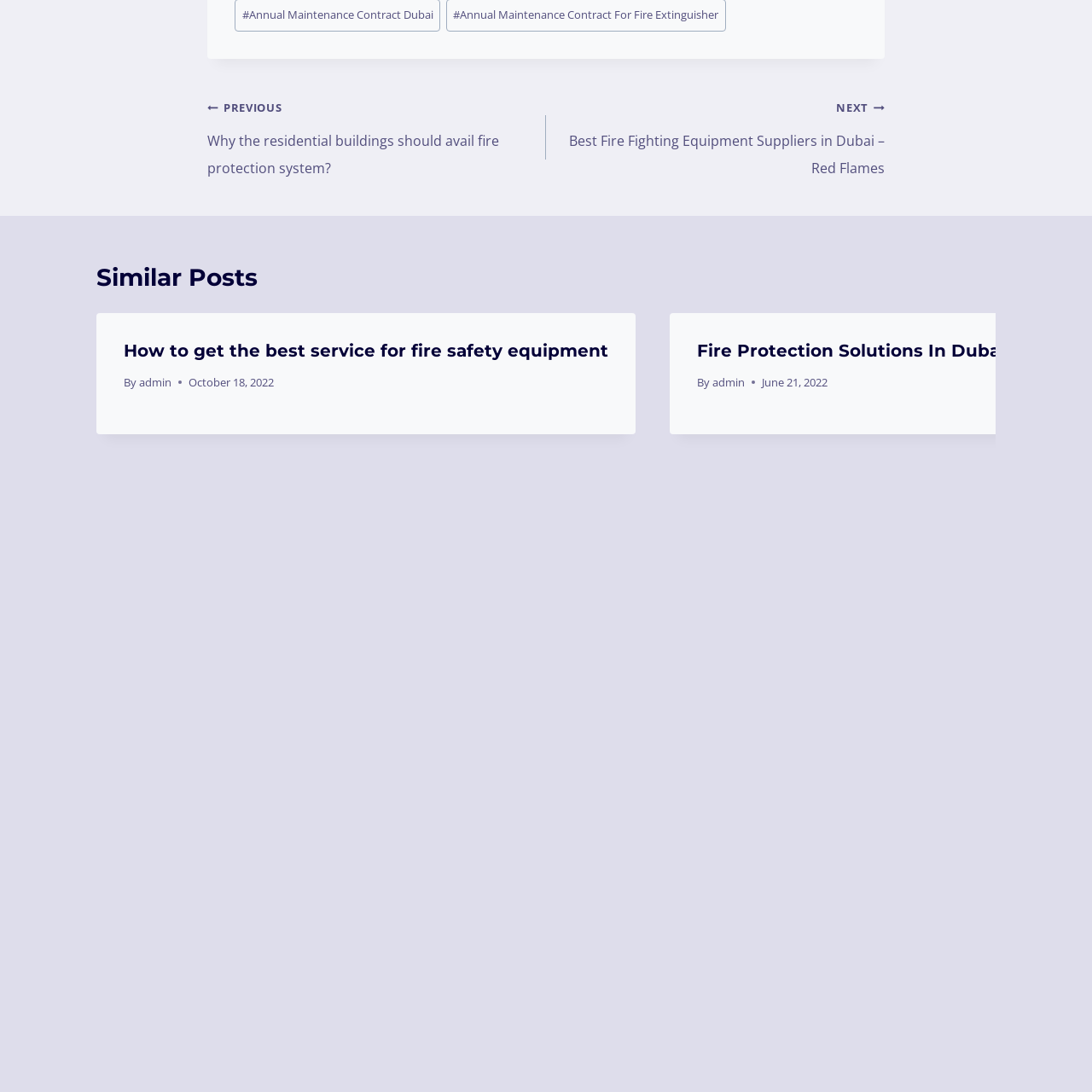Focus on the image encased in the red box and respond to the question with a single word or phrase:
What type of companies might use this icon?

Fire protection companies